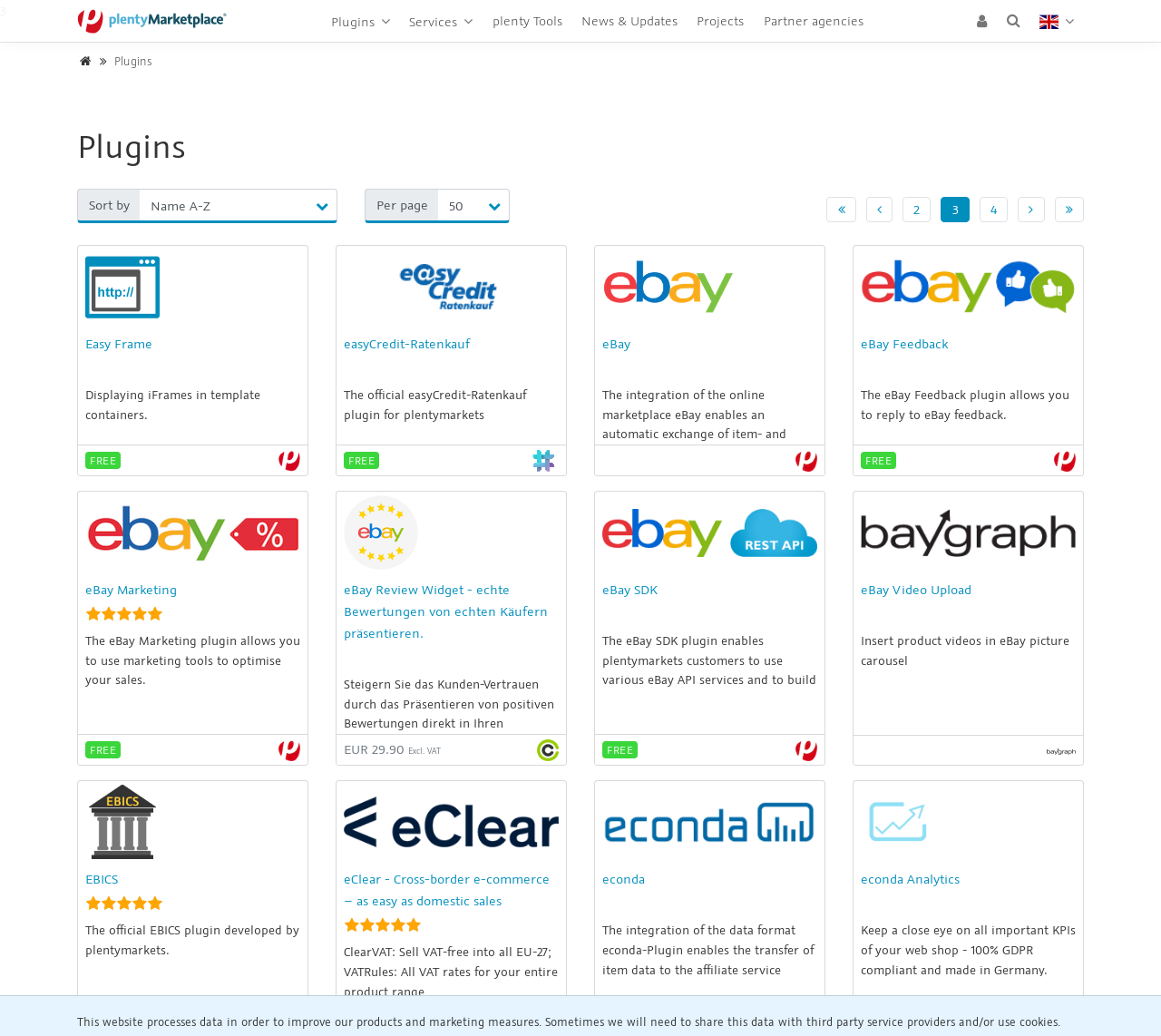Determine the bounding box coordinates for the element that should be clicked to follow this instruction: "Go to the 'Next page'". The coordinates should be given as four float numbers between 0 and 1, in the format [left, top, right, bottom].

[0.877, 0.19, 0.9, 0.215]